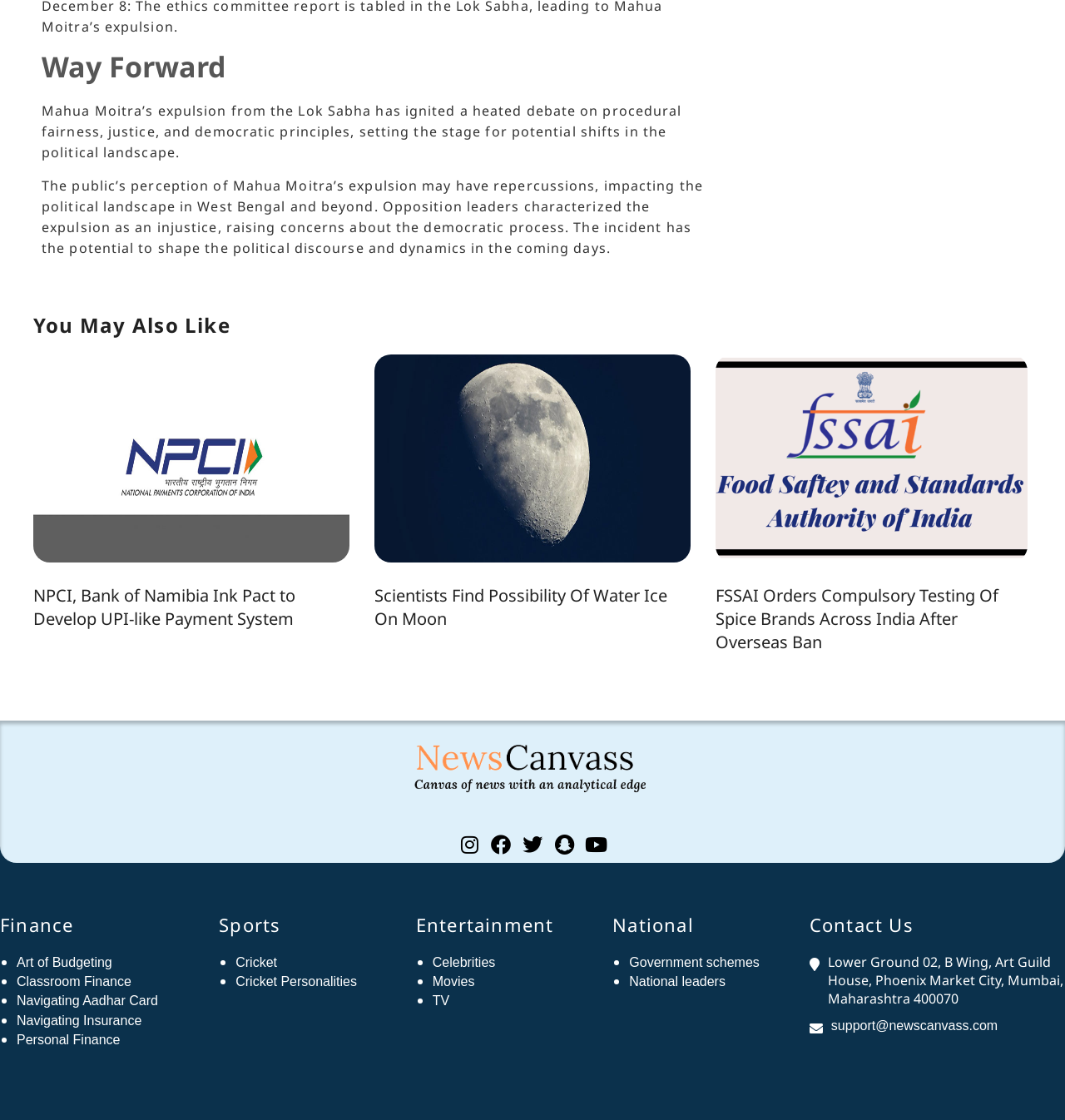Locate the UI element described by eteron in the provided webpage screenshot. Return the bounding box coordinates in the format (top-left x, top-left y, bottom-right x, bottom-right y), ensuring all values are between 0 and 1.

None